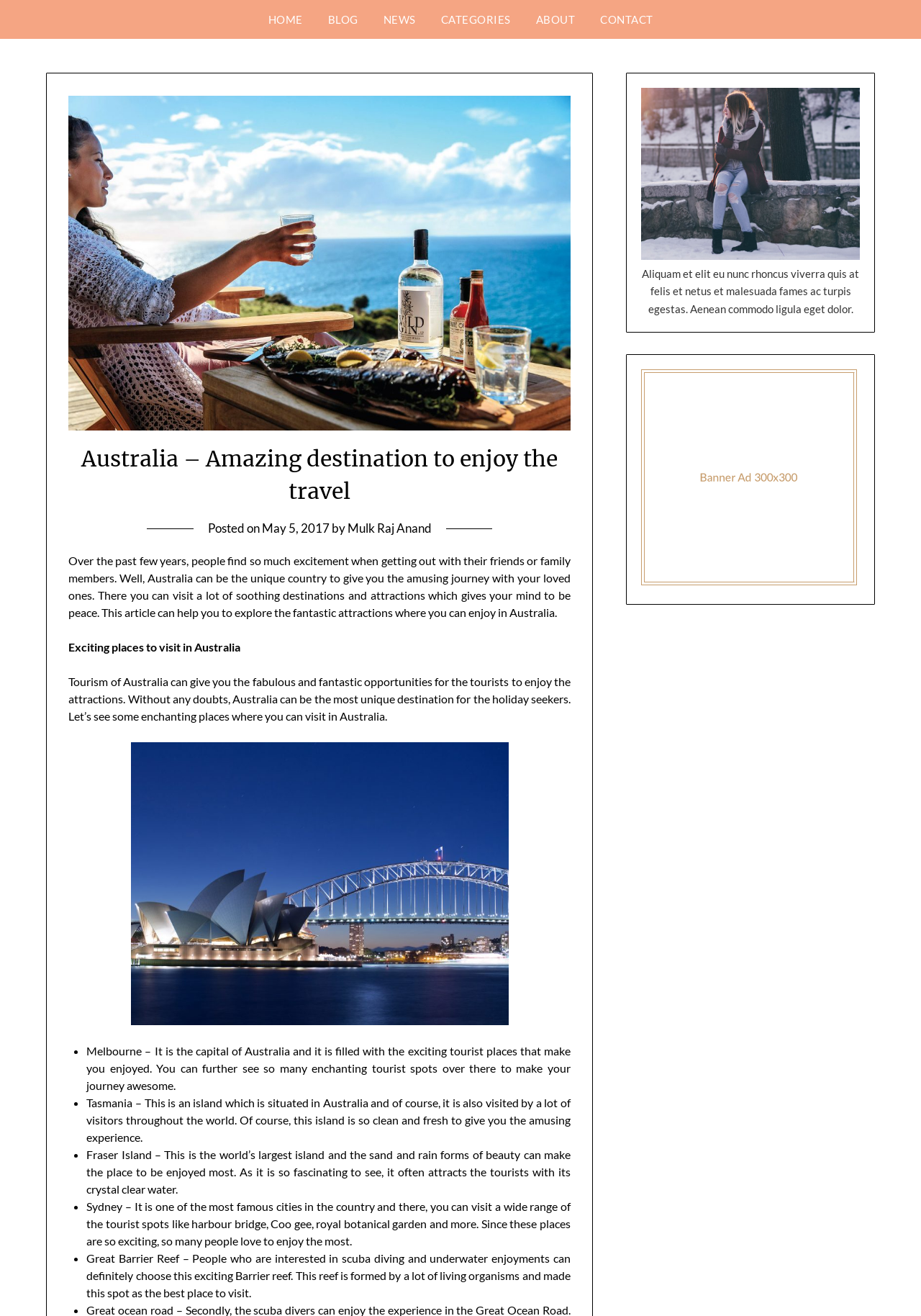Please provide a comprehensive response to the question based on the details in the image: What is the topic of the article?

The topic of the article can be inferred from the heading 'Australia – Amazing destination to enjoy the travel' and the content of the article, which discusses various tourist attractions in Australia.